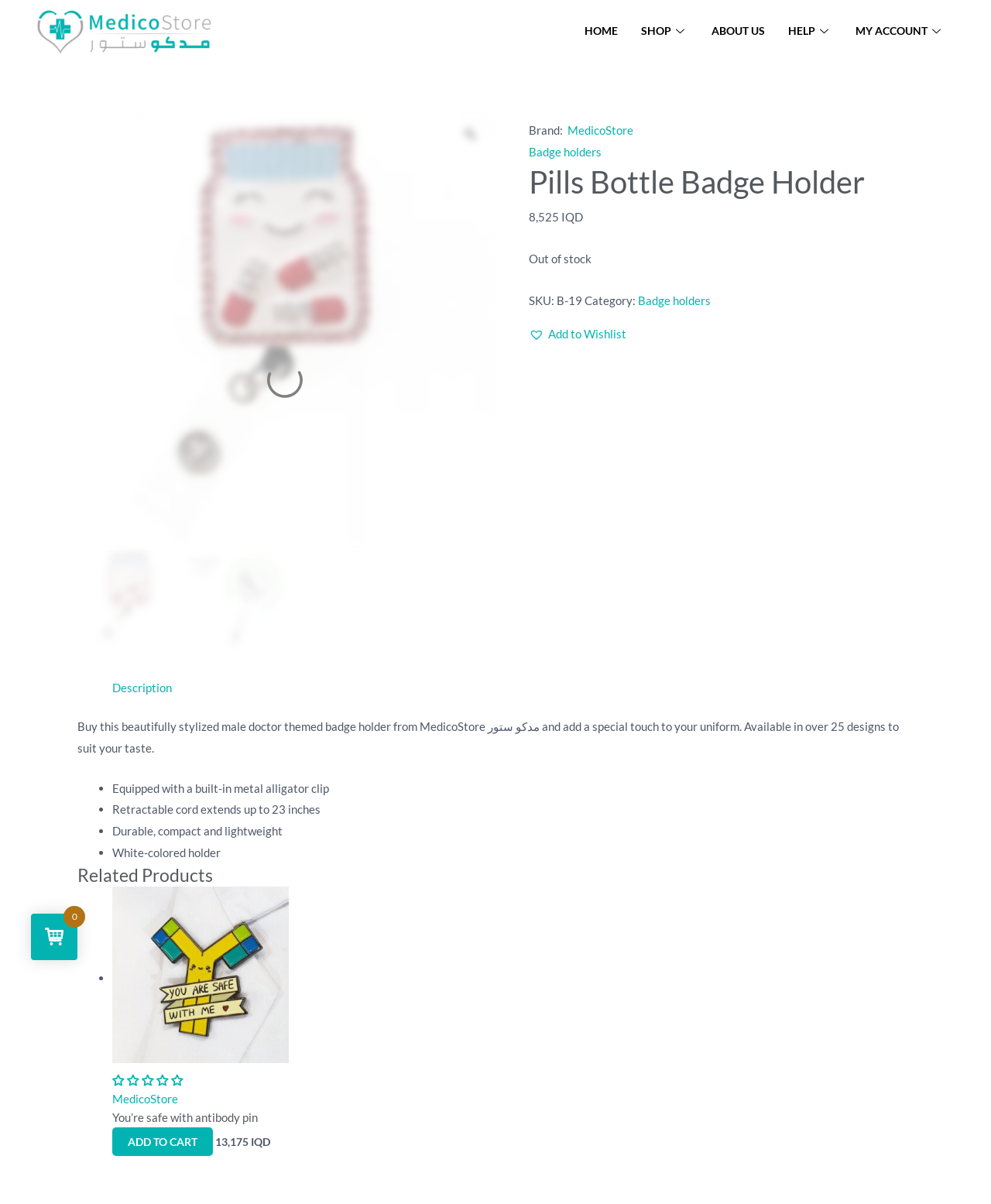Please identify the bounding box coordinates of where to click in order to follow the instruction: "Click the 'Description' tab".

[0.113, 0.562, 0.173, 0.58]